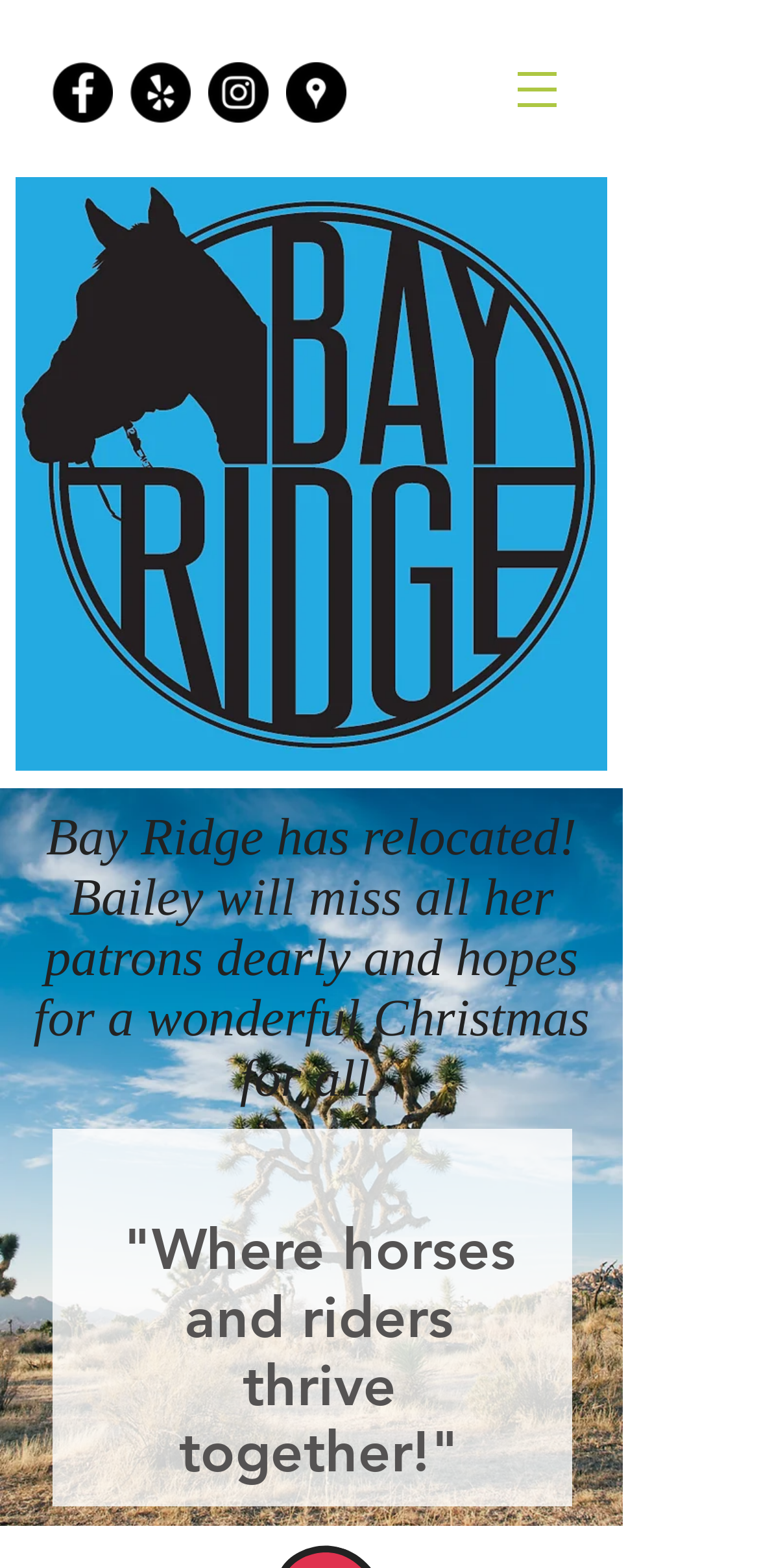Locate the bounding box of the UI element described in the following text: "aria-label="Instagram - Black Circle"".

[0.274, 0.04, 0.354, 0.078]